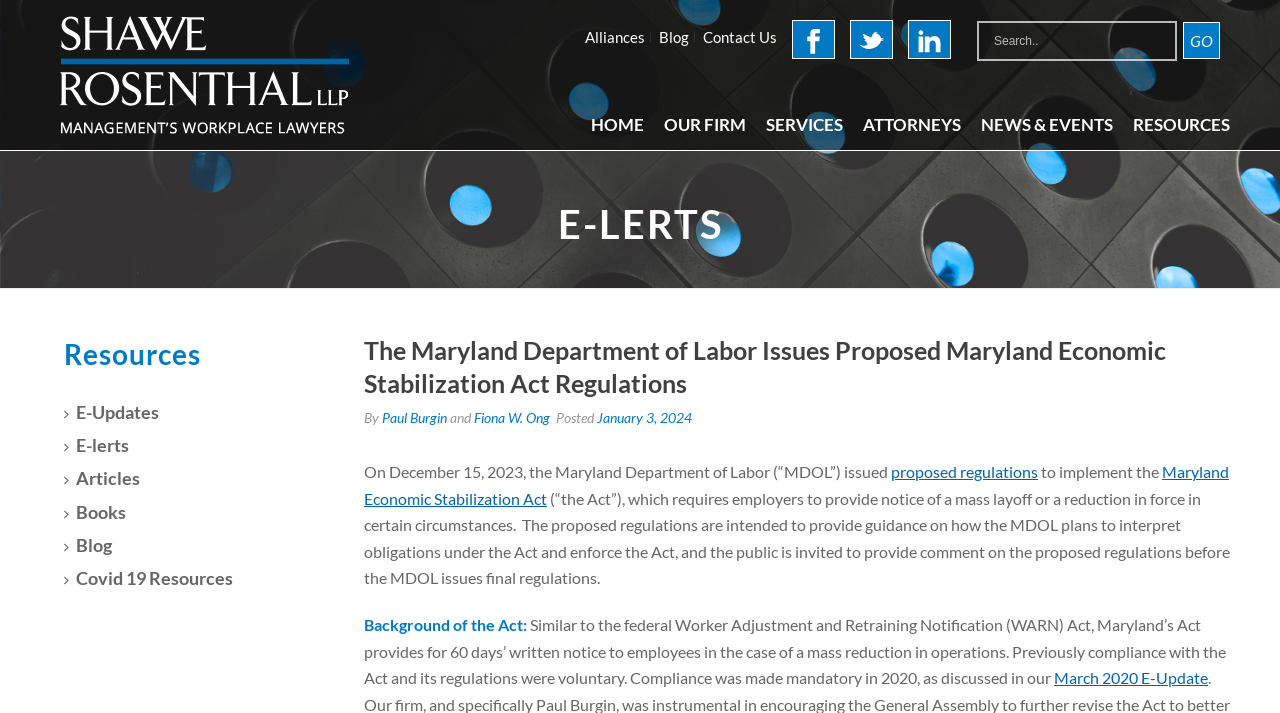Locate the bounding box coordinates of the element that needs to be clicked to carry out the instruction: "Go to the home page". The coordinates should be given as four float numbers ranging from 0 to 1, i.e., [left, top, right, bottom].

[0.454, 0.0, 0.511, 0.21]